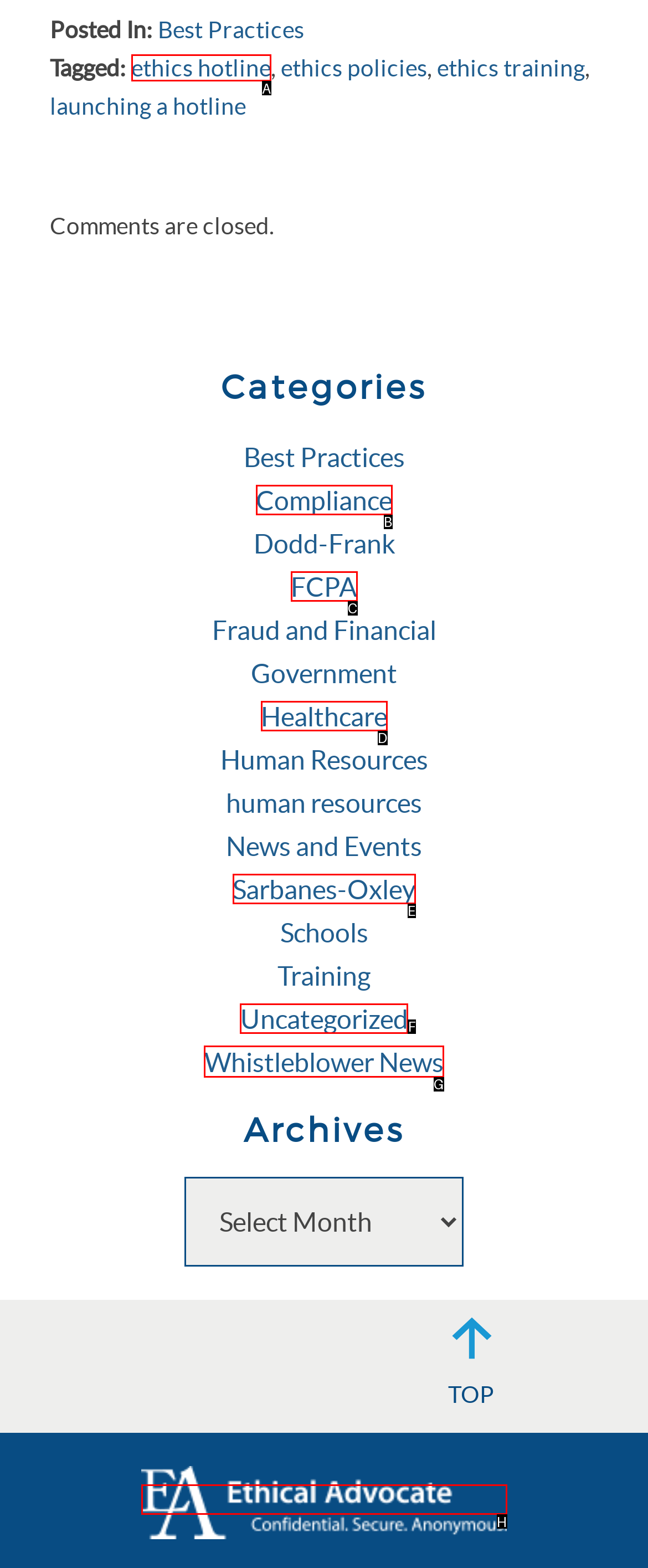Select the appropriate letter to fulfill the given instruction: View the 'Whistleblower News' category
Provide the letter of the correct option directly.

G